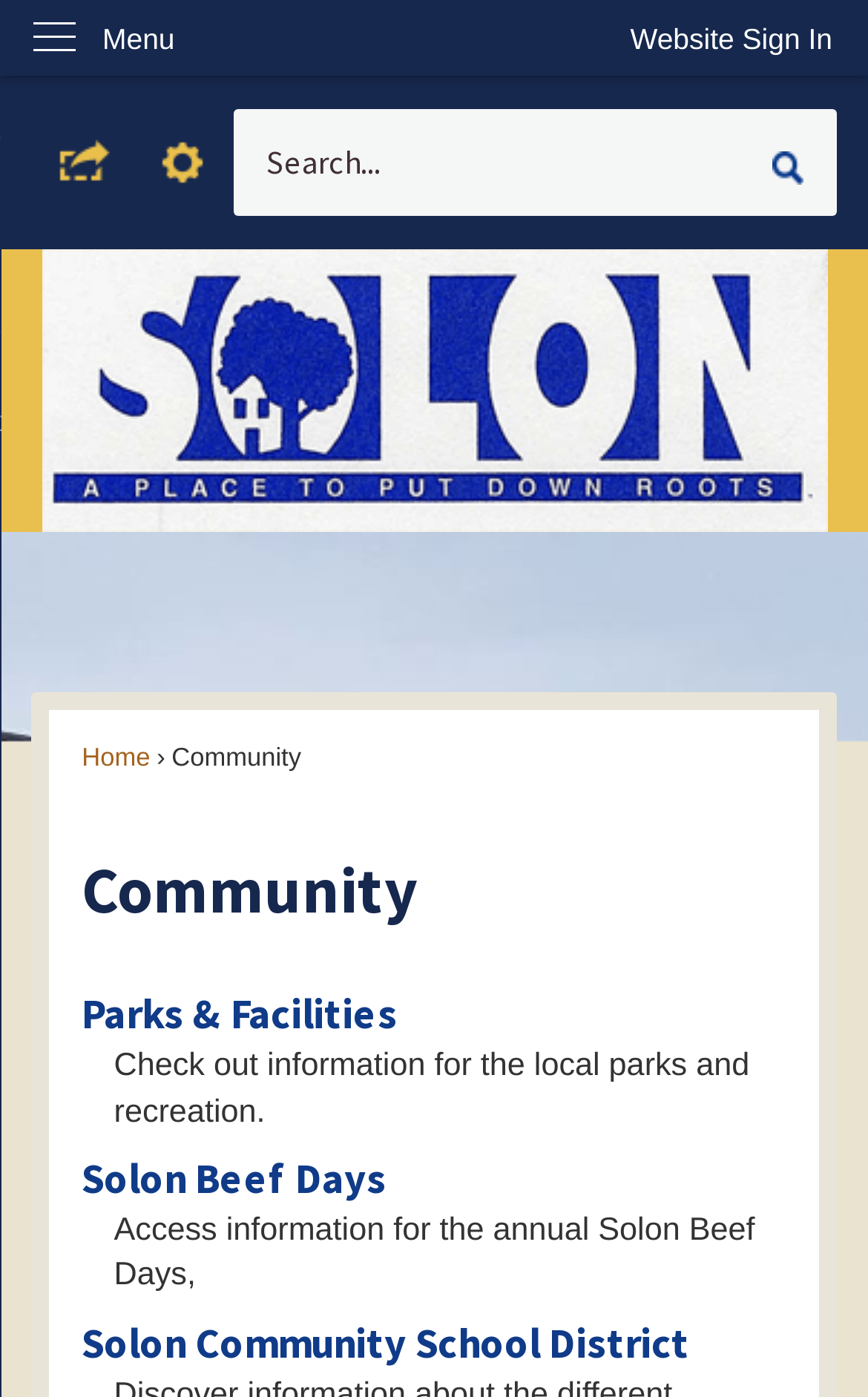Generate a comprehensive caption for the webpage you are viewing.

The webpage is about the community of Solon, Iowa, providing access to information and resources for residents. At the top, there is a "Skip to Main Content" link, followed by a "Website Sign In" button and a vertical menu with the label "Menu". 

Below the top section, there are three regions: "Share", "Site Tools", and "Search". The "Share" region contains a button with a "Share" icon, while the "Site Tools" region has a button with a "Tools" icon. The "Search" region features a search bar with a "Go to Site Search" button accompanied by an icon.

Further down, there is a prominent "Click to Home" section with a link and an image. Below this, there are links to "Home" and "Community" sections, with the "Community" section being a main heading. 

Under the "Community" heading, there are three subheadings: "Parks & Facilities", "Solon Beef Days", and "Solon Community School District". Each subheading has a corresponding menu item and a brief description. For example, "Parks & Facilities" has a description that reads "Check out information for the local parks and recreation."